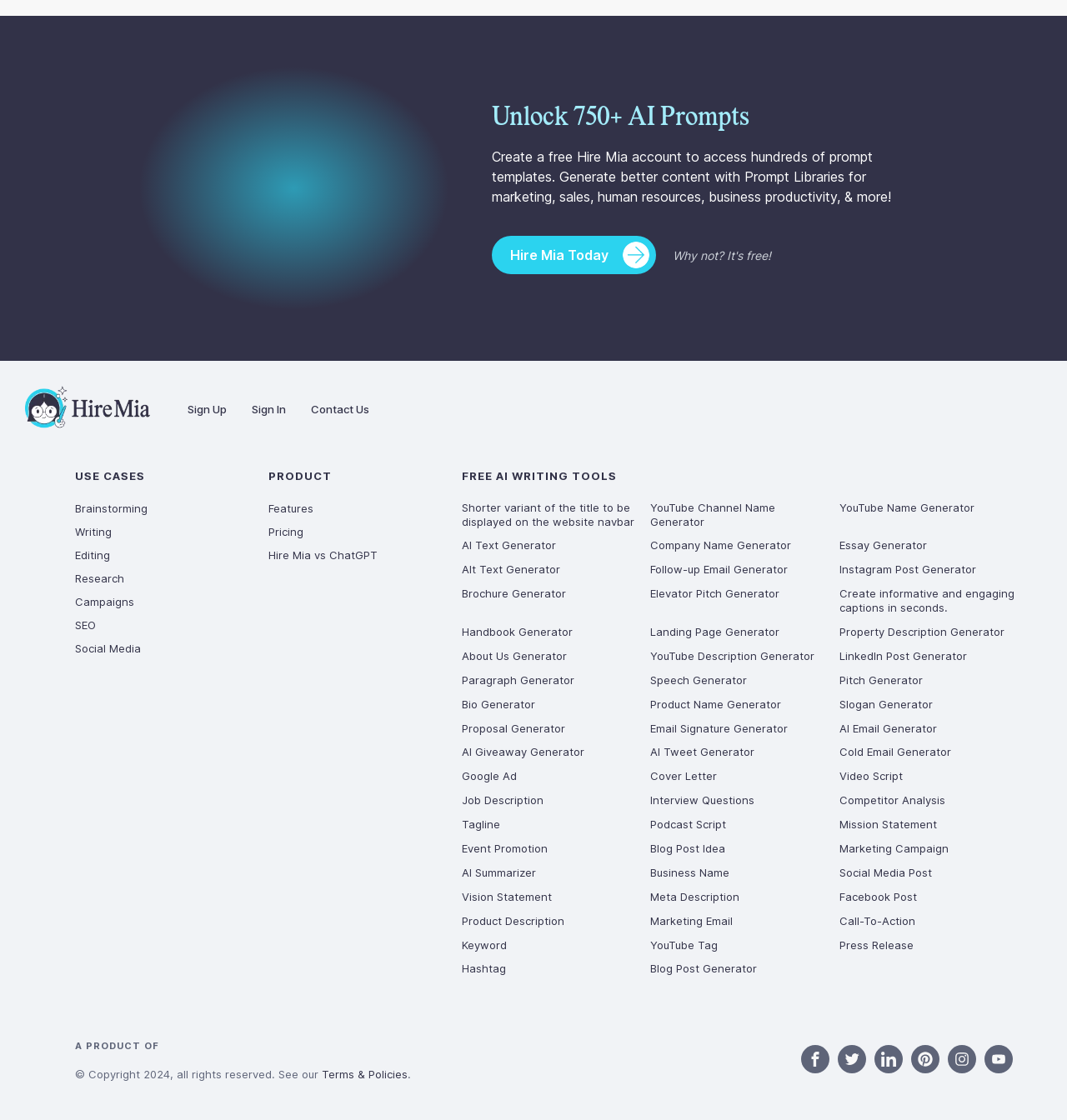Provide the bounding box coordinates of the HTML element this sentence describes: "Pricing". The bounding box coordinates consist of four float numbers between 0 and 1, i.e., [left, top, right, bottom].

[0.252, 0.467, 0.284, 0.482]